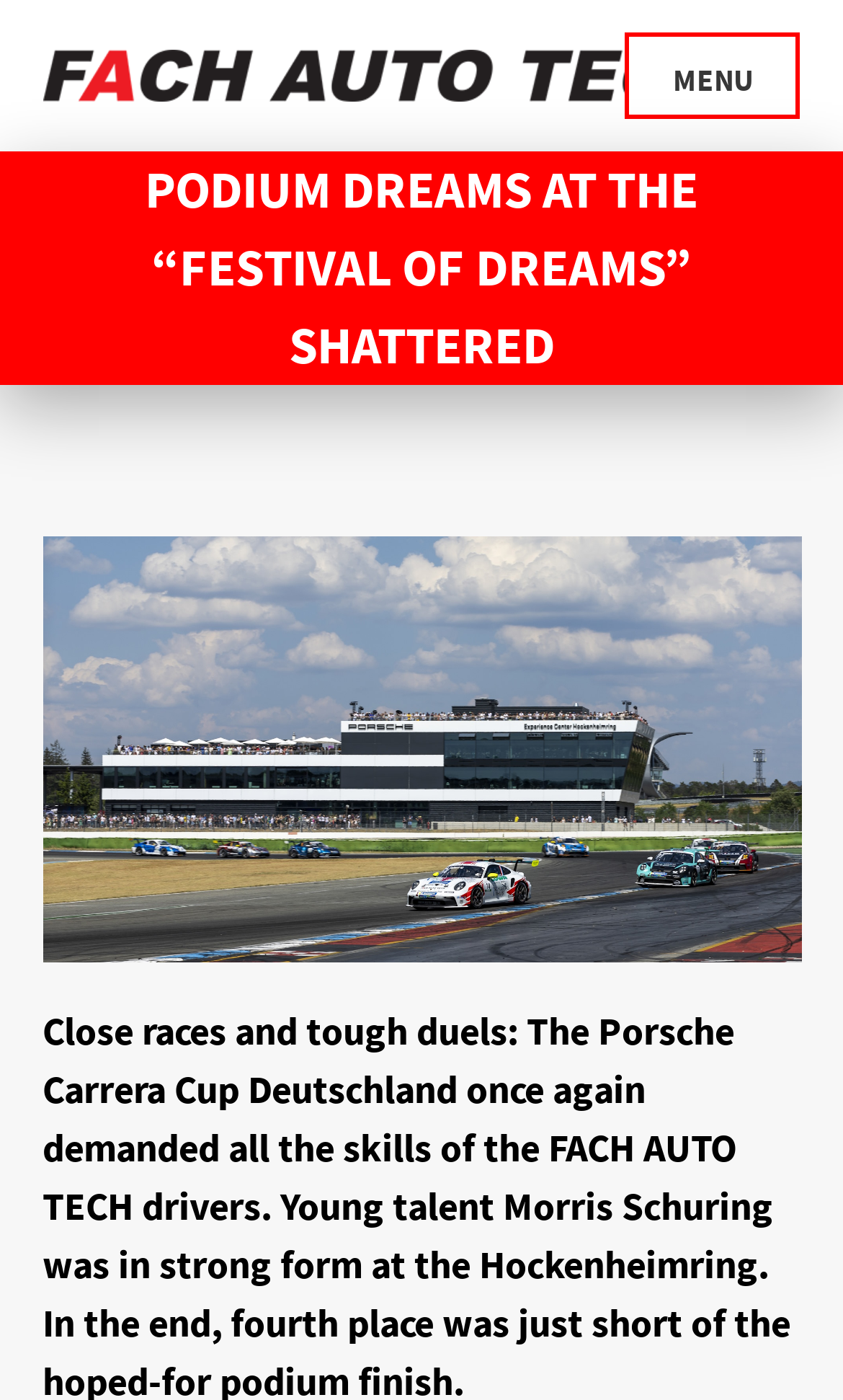What is the position of the 'MENU' link?
Refer to the screenshot and respond with a concise word or phrase.

Top right